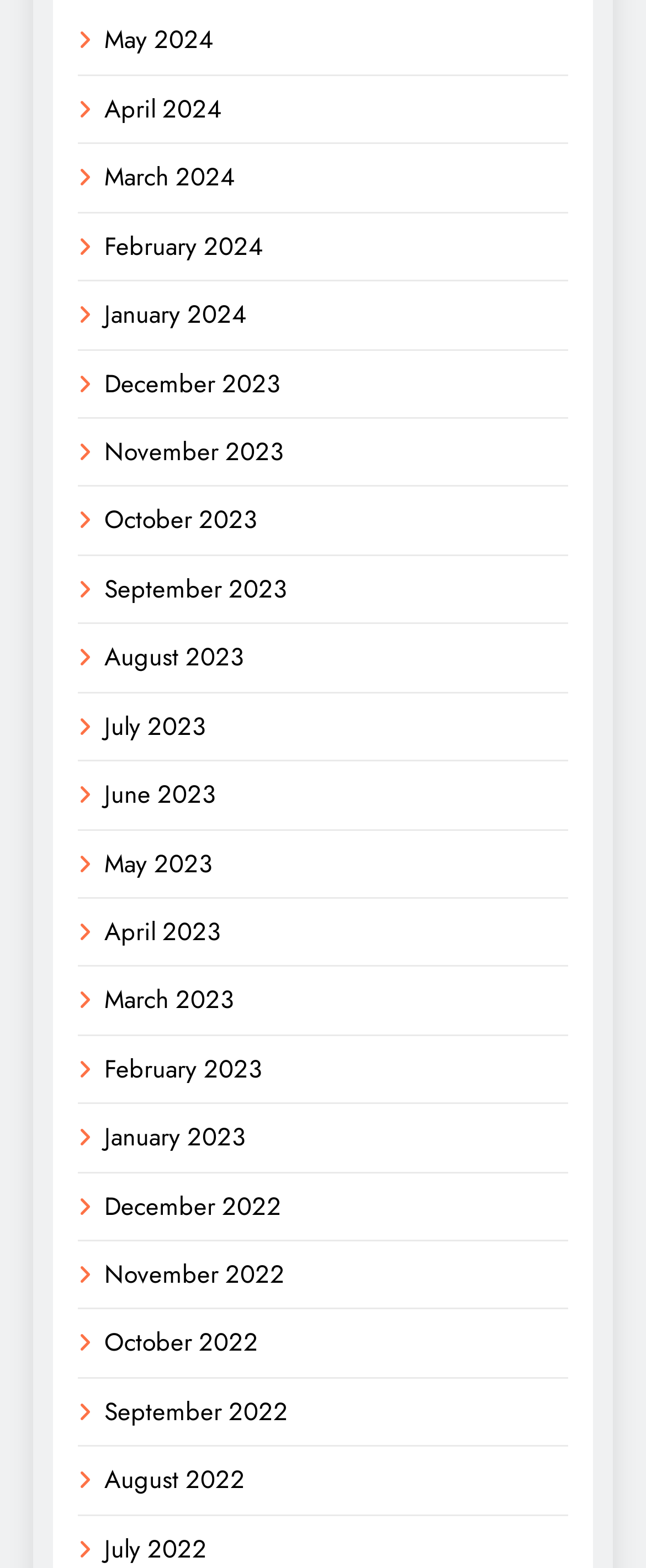Can you determine the bounding box coordinates of the area that needs to be clicked to fulfill the following instruction: "check January 2024"?

[0.162, 0.189, 0.382, 0.212]